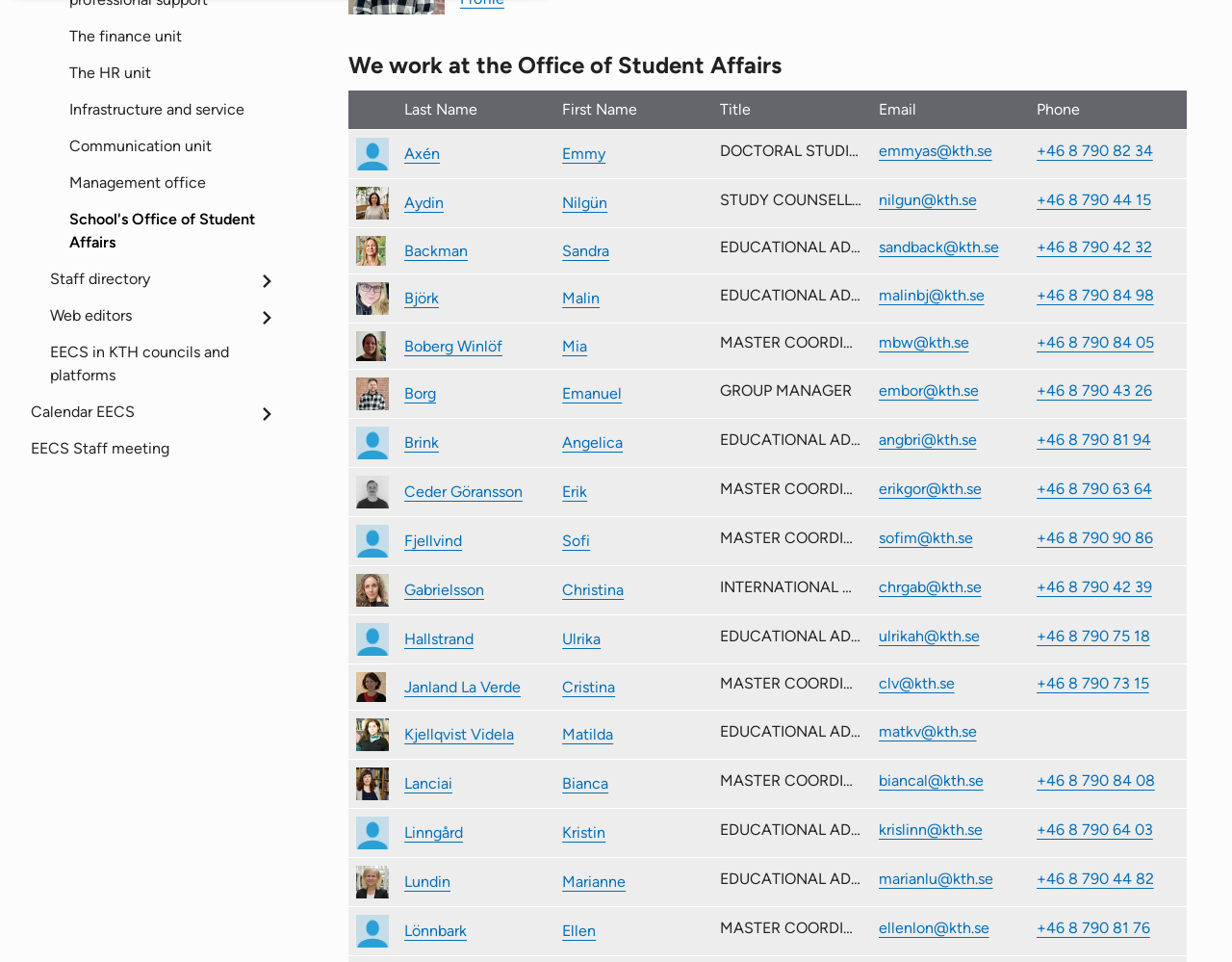From the screenshot, find the bounding box of the UI element matching this description: "Lundin". Supply the bounding box coordinates in the form [left, top, right, bottom], each a float between 0 and 1.

[0.328, 0.907, 0.366, 0.926]